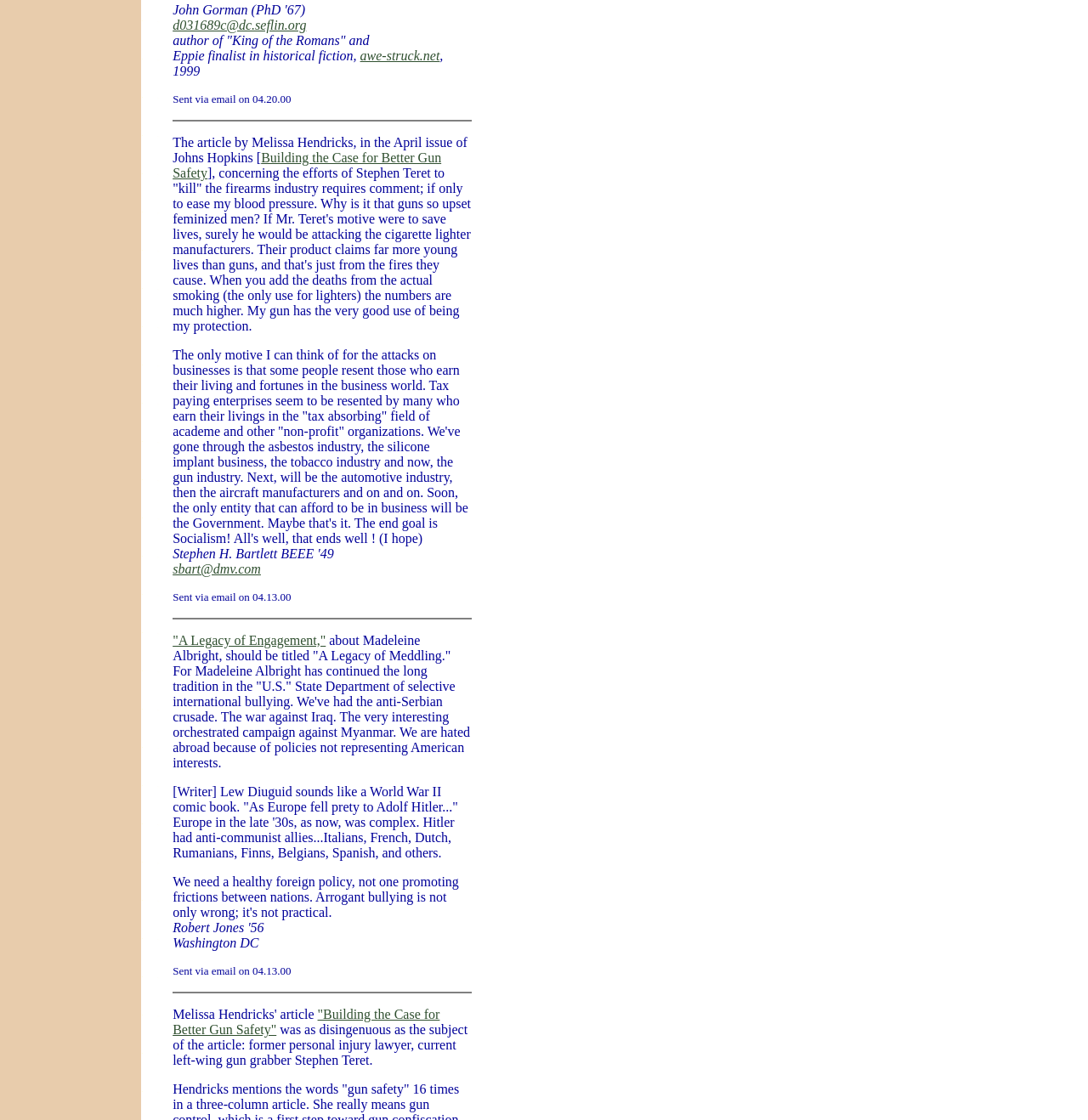Provide the bounding box coordinates for the UI element described in this sentence: "awe-struck.net". The coordinates should be four float values between 0 and 1, i.e., [left, top, right, bottom].

[0.331, 0.043, 0.404, 0.056]